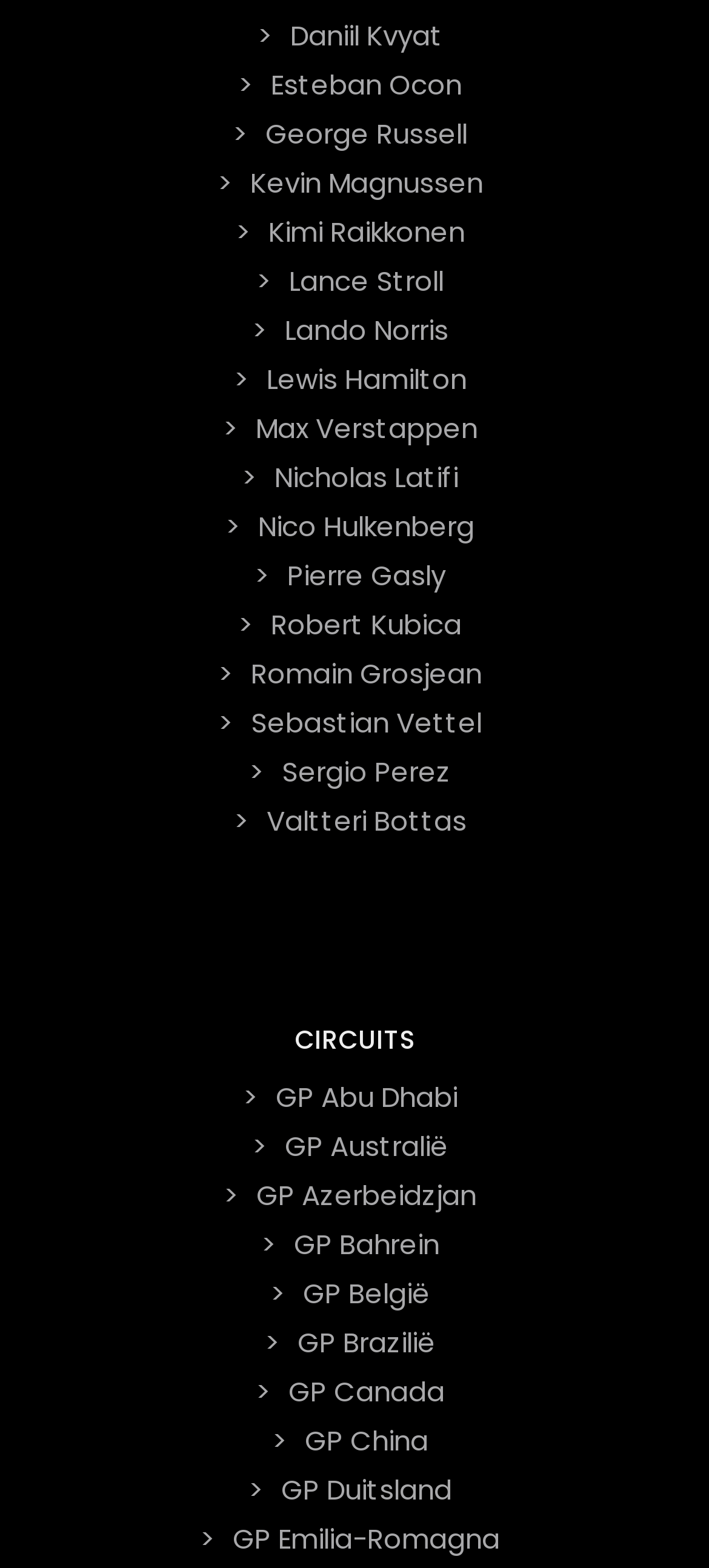Based on the image, give a detailed response to the question: Is Kimi Raikkonen a Formula 1 driver?

I found a link with the text 'Kimi Raikkonen', which suggests that he is a Formula 1 driver.